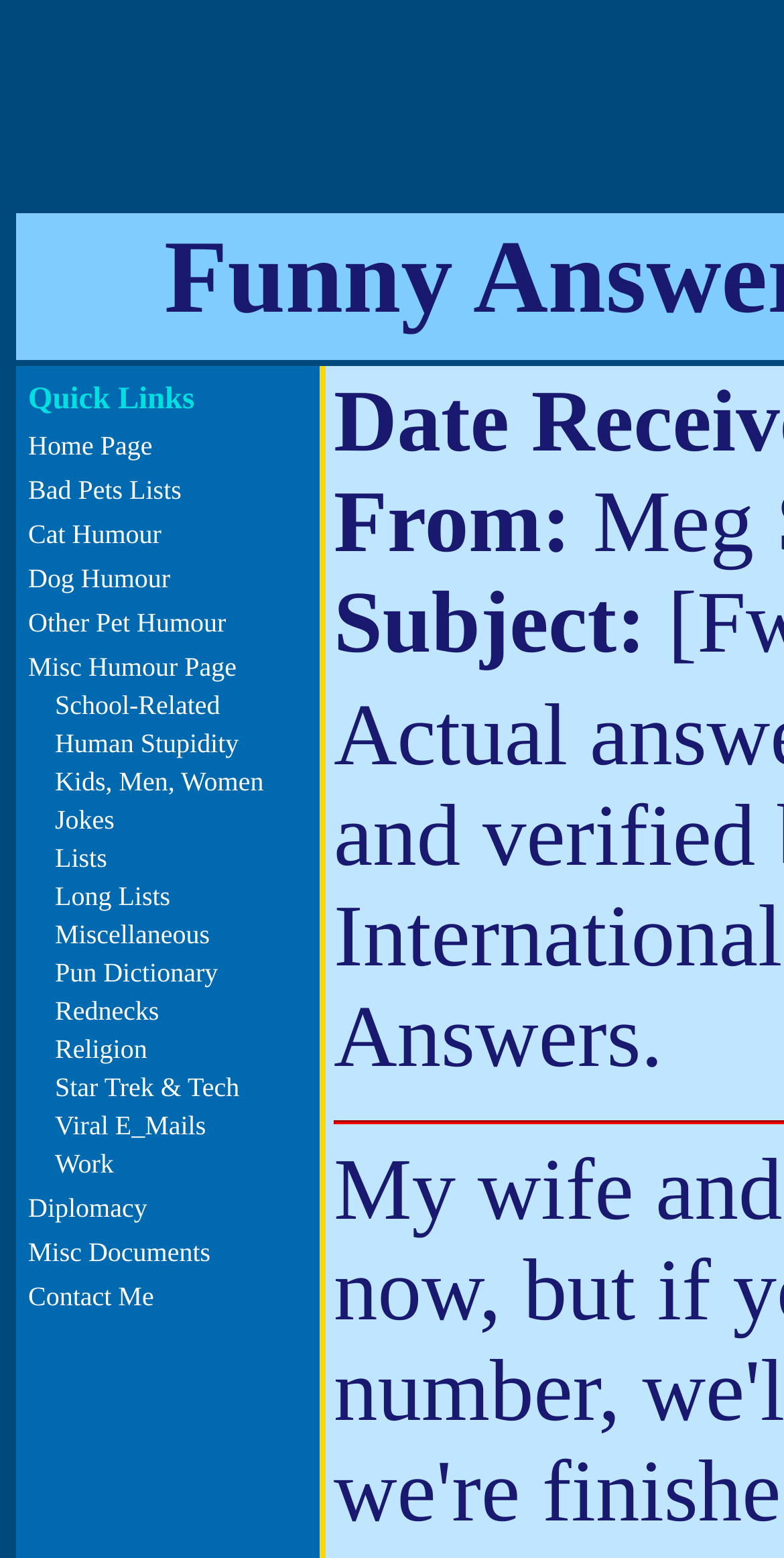Show the bounding box coordinates of the region that should be clicked to follow the instruction: "view cat humour."

[0.036, 0.333, 0.206, 0.352]